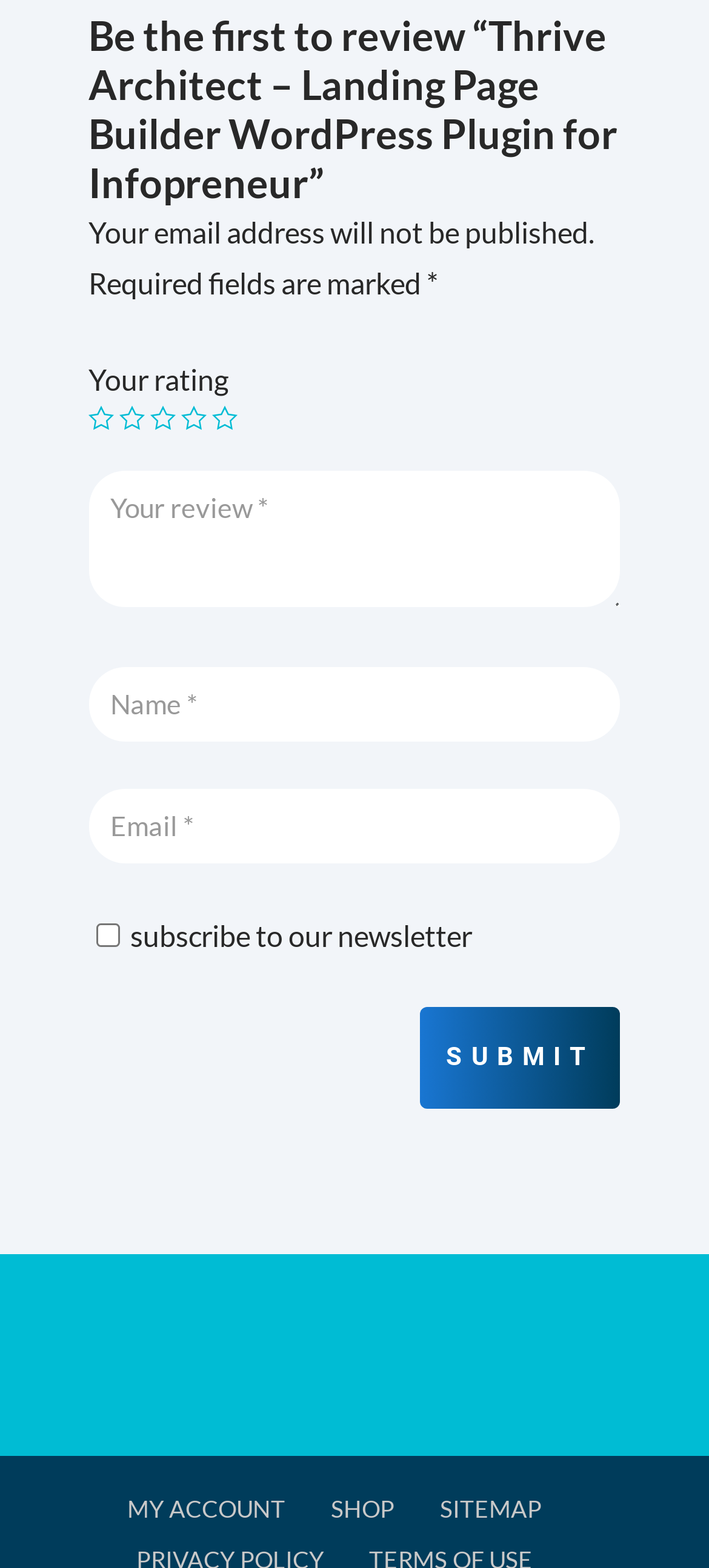Identify the bounding box coordinates for the UI element mentioned here: "input value="Your review *" name="comment"". Provide the coordinates as four float values between 0 and 1, i.e., [left, top, right, bottom].

[0.125, 0.3, 0.875, 0.387]